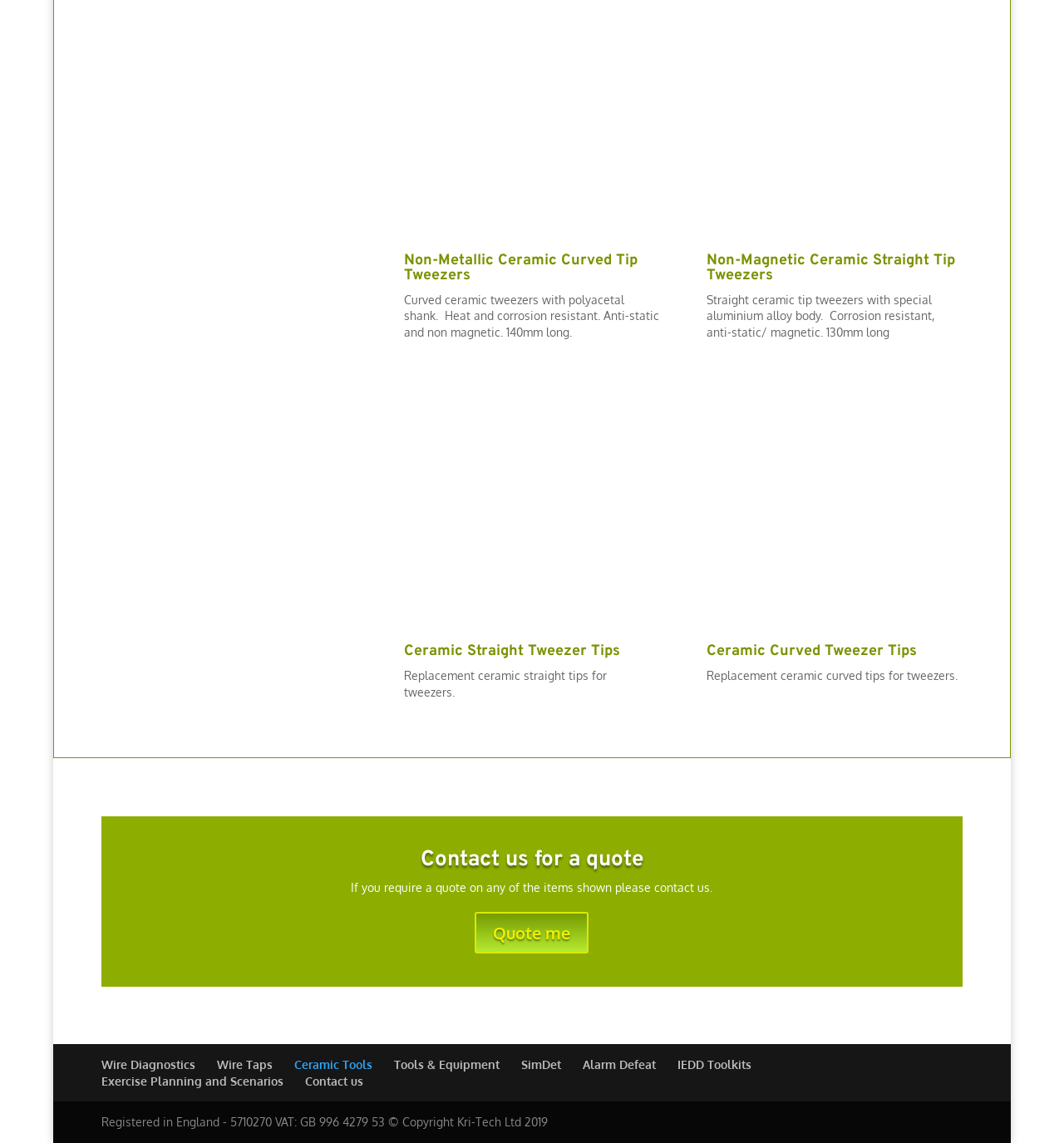Using the information from the screenshot, answer the following question thoroughly:
What is the length of the straight ceramic tip tweezers?

The answer can be found in the StaticText element 'Straight ceramic tip tweezers with special aluminium alloy body. Corrosion resistant, anti-static/ magnetic. 130mm long' which mentions the length of the straight ceramic tip tweezers as 130mm.